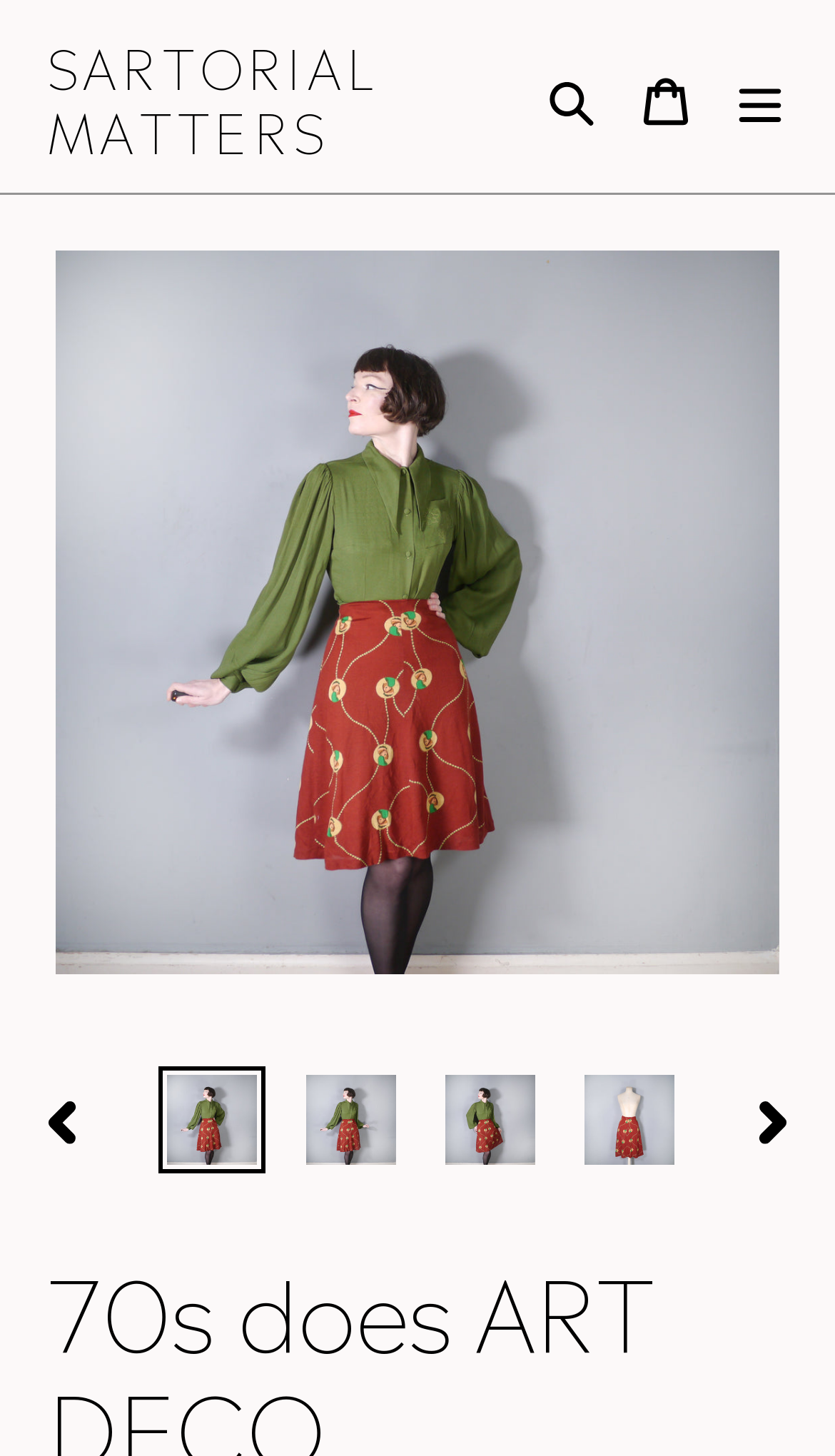Locate the bounding box coordinates of the element that should be clicked to fulfill the instruction: "View article about Bukoto-Kisaasi road accident".

None